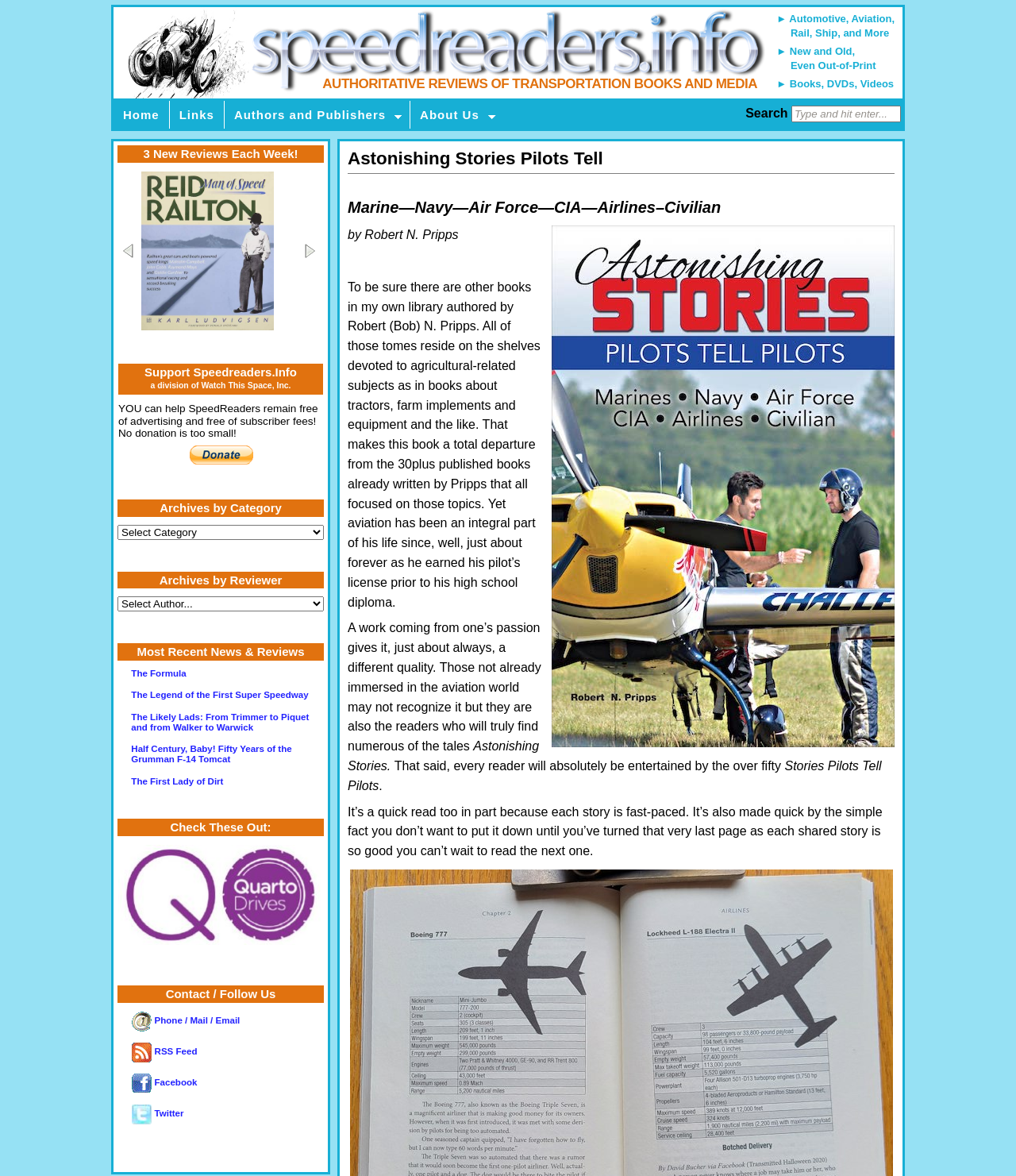Respond to the question below with a single word or phrase:
What is the author's name of the book being discussed?

Robert N. Pripps